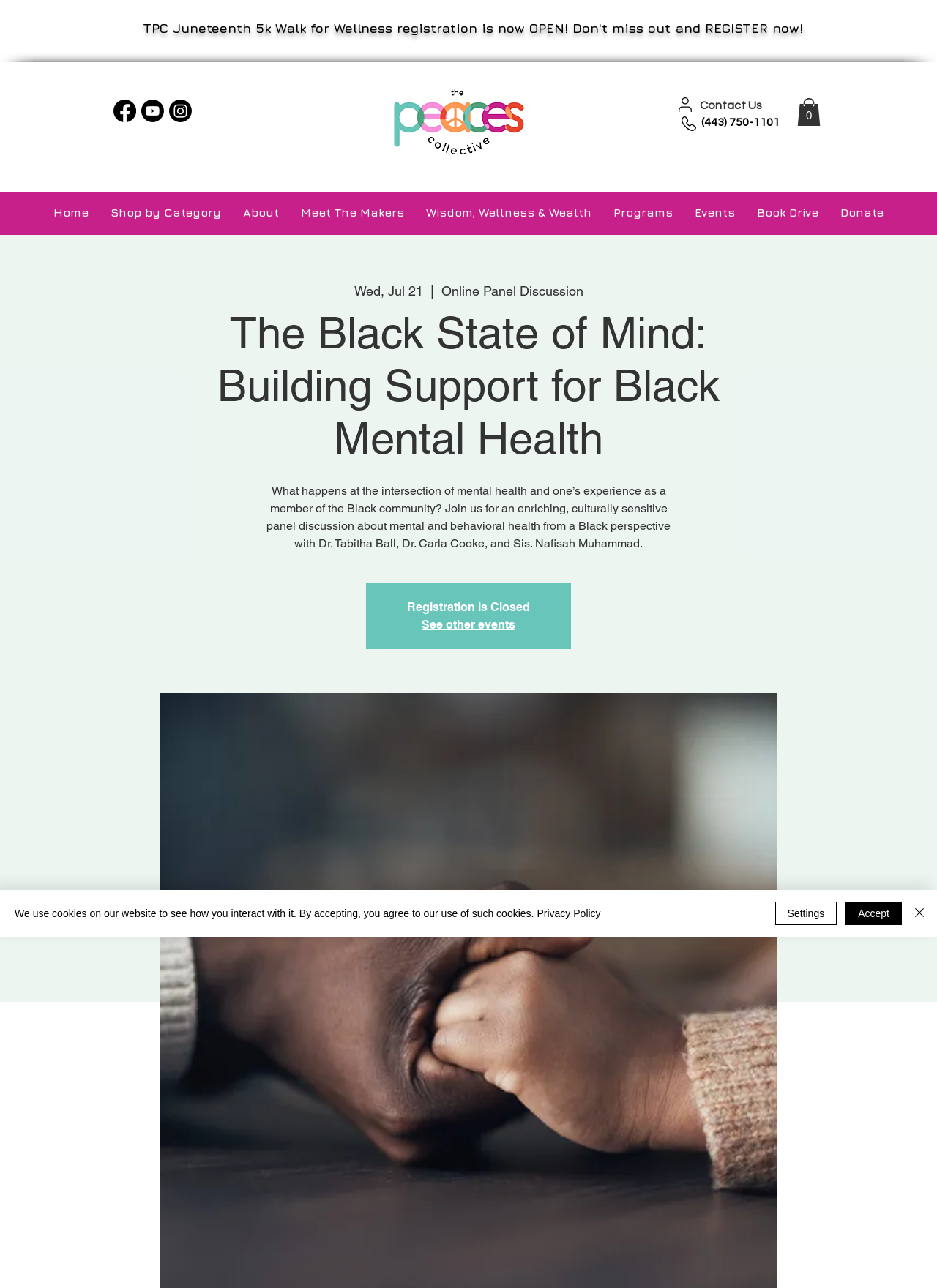What is the phone number listed on the webpage?
Using the information from the image, give a concise answer in one word or a short phrase.

(443) 750-1101